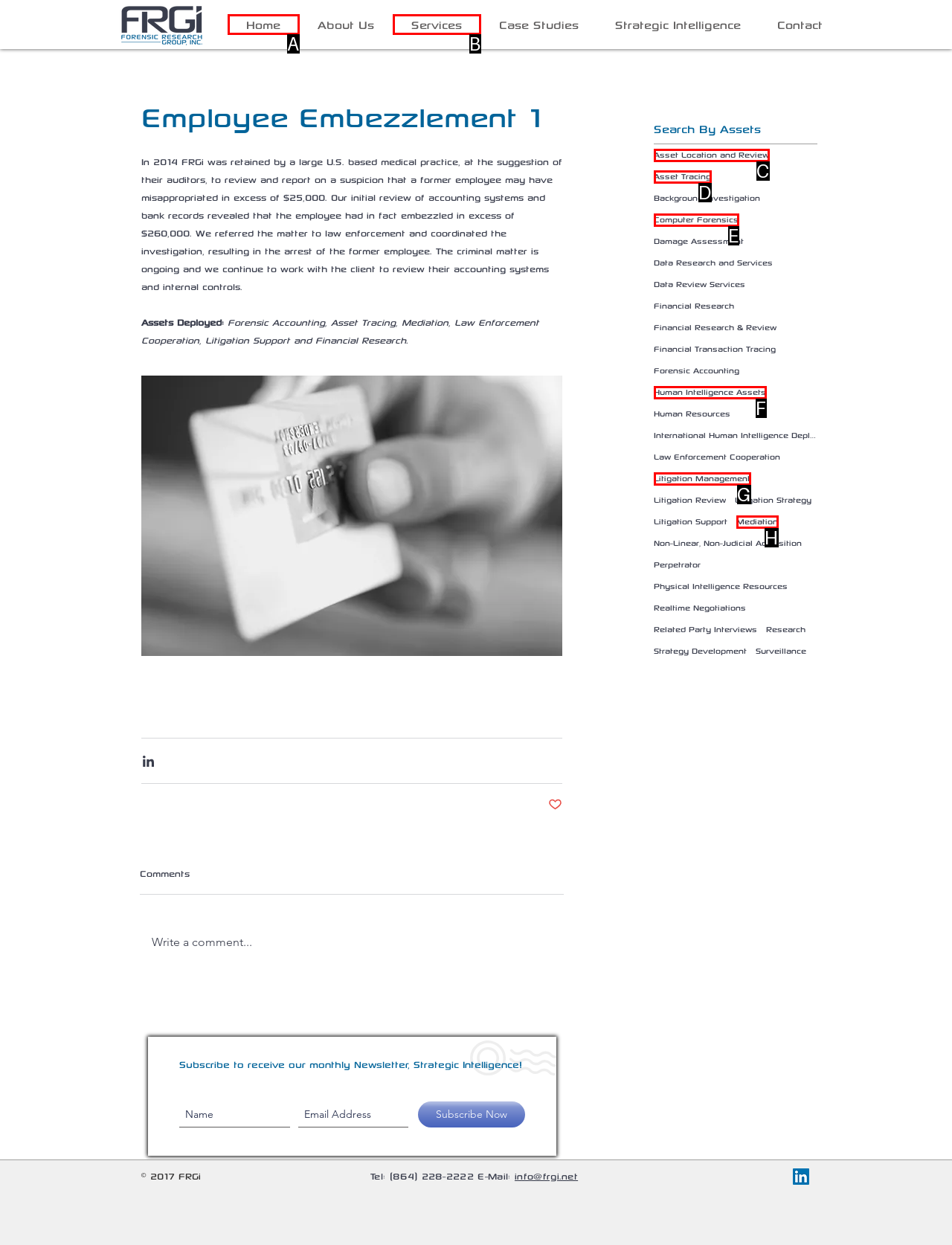Tell me which option best matches the description: Asset Location and Review
Answer with the option's letter from the given choices directly.

C